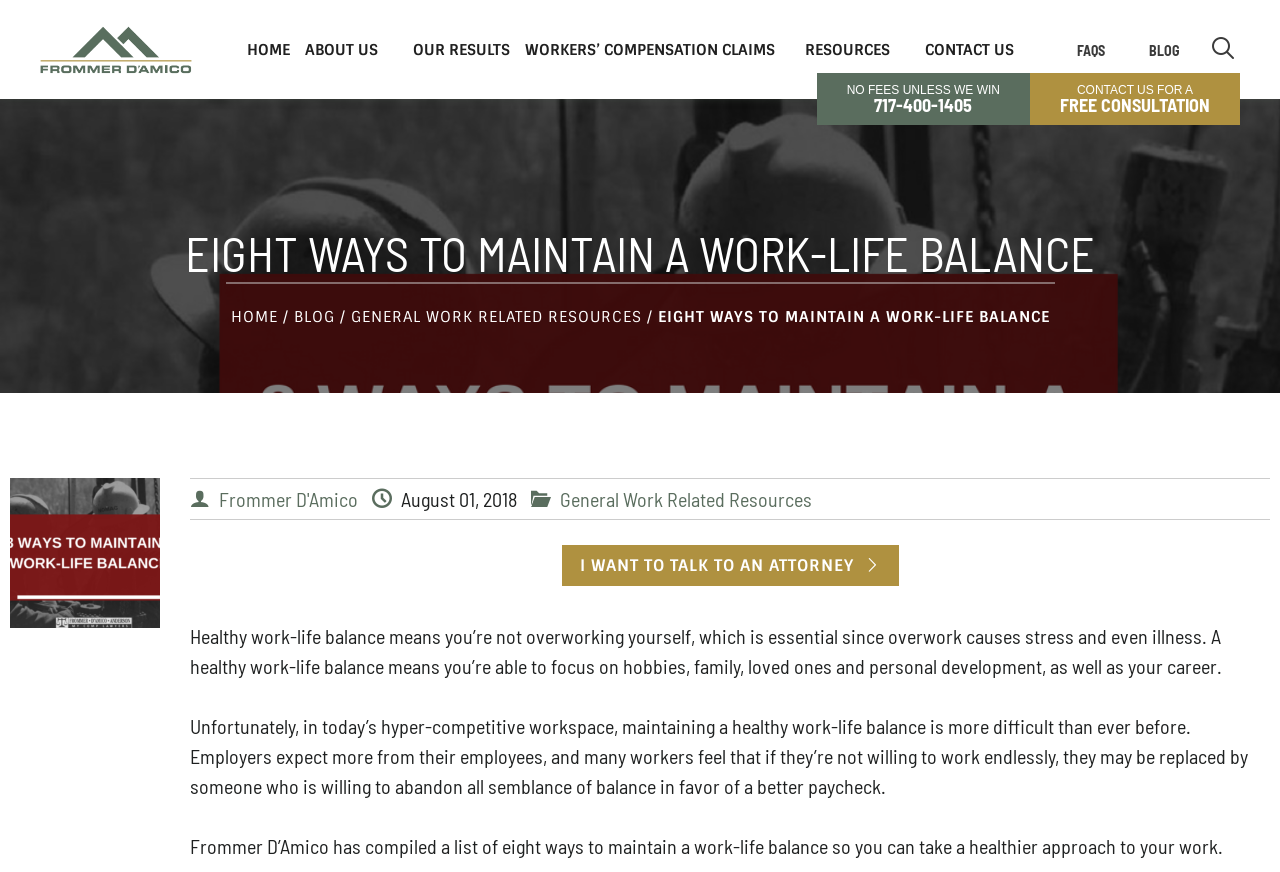Explain in detail what you observe on this webpage.

The webpage is about maintaining a healthy work-life balance, with a focus on 8 tips to achieve this balance. At the top, there is a navigation menu with 7 links: "HOME", "ABOUT US", "OUR RESULTS", "WORKERS’ COMPENSATION CLAIMS", "RESOURCES", "CONTACT US", and "FAQS" and "BLOG" on the right side. Below the navigation menu, there is a call-to-action section with two links: "NO FEES UNLESS WE WIN 717-400-1405" and "CONTACT US FOR A FREE CONSULTATION".

The main content of the webpage is divided into two sections. The first section has a heading "EIGHT WAYS TO MAINTAIN A WORK-LIFE BALANCE" and a brief introduction to the importance of maintaining a work-life balance. Below the heading, there are three links: "HOME", "BLOG", and "GENERAL WORK RELATED RESOURCES". On the right side of this section, there is an image related to work-life balance.

The second section is the main article, which discusses the challenges of maintaining a work-life balance in today's competitive workspace. The article is divided into three paragraphs, with the first paragraph explaining the importance of a healthy work-life balance, the second paragraph describing the difficulties of achieving this balance, and the third paragraph introducing the 8 tips to maintain a work-life balance compiled by Frommer D'Amico. At the bottom of this section, there is a call-to-action link "I WANT TO TALK TO AN ATTORNEY" with an icon.